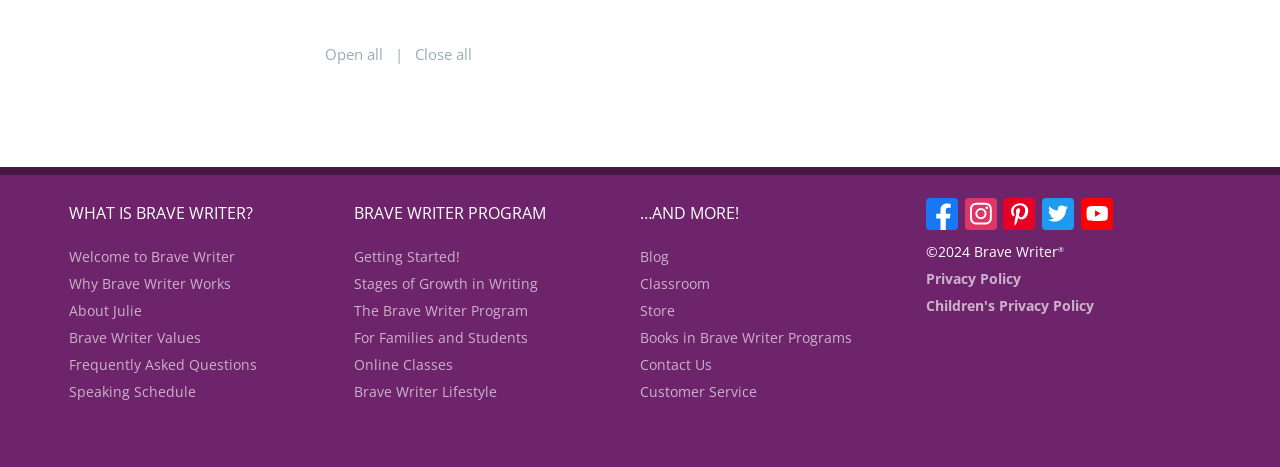Using the information in the image, could you please answer the following question in detail:
What is the name of the program?

The webpage has multiple headings and links, and one of the headings is 'BRAVE WRITER PROGRAM'. This suggests that the program being referred to is Brave Writer.